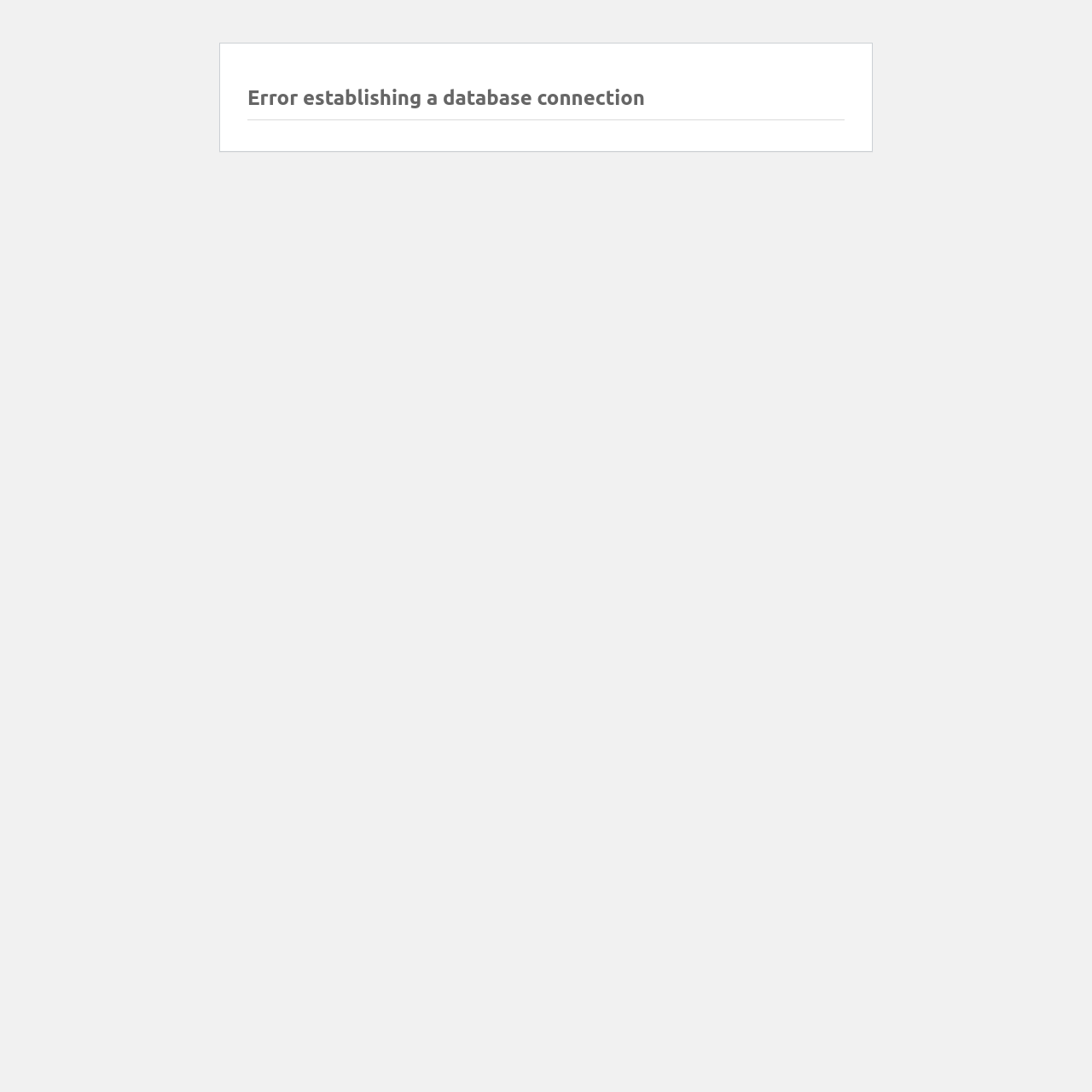Determine the title of the webpage and give its text content.

Error establishing a database connection